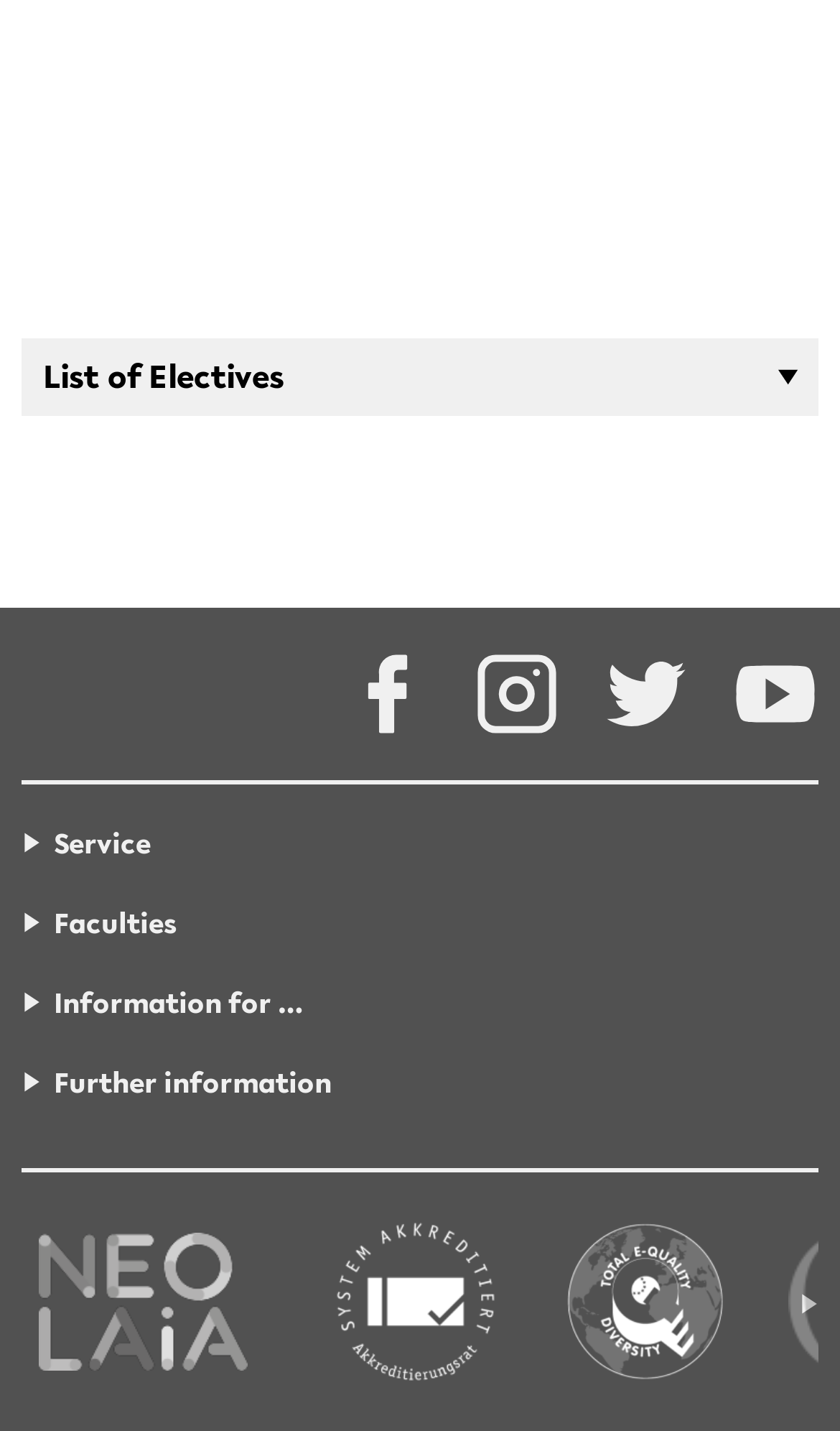Provide the bounding box coordinates of the section that needs to be clicked to accomplish the following instruction: "See previous."

[0.936, 0.822, 0.974, 0.999]